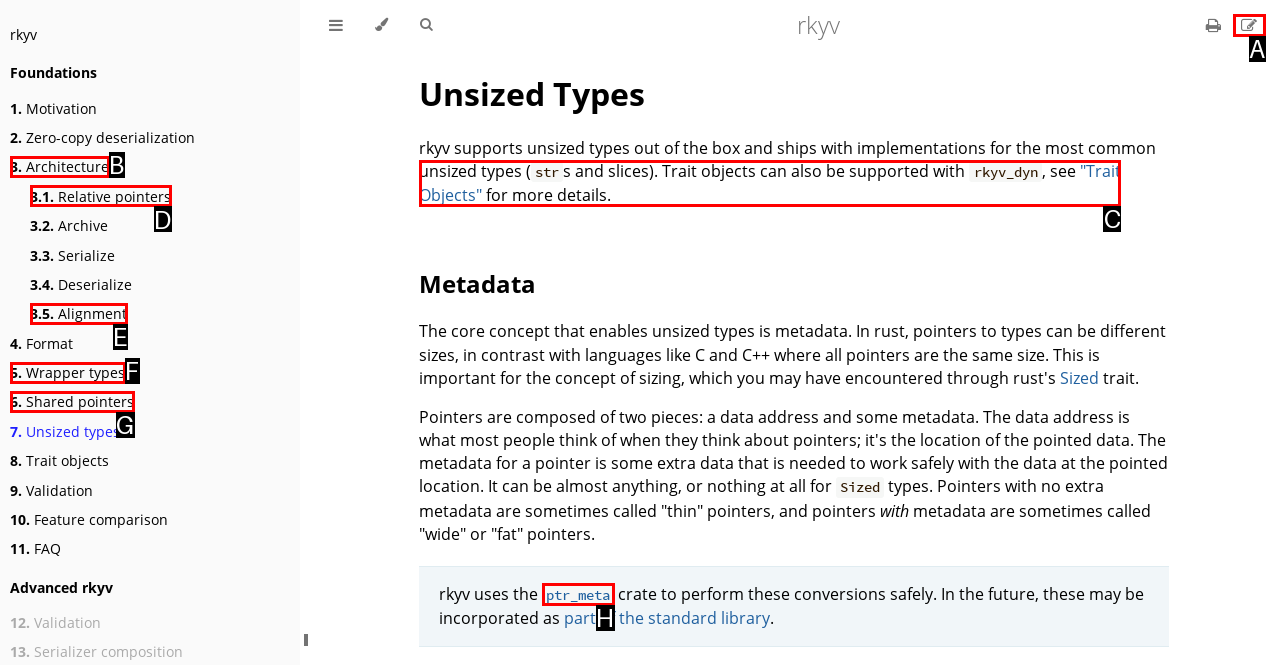Choose the letter that best represents the description: 6. Shared pointers. Provide the letter as your response.

G